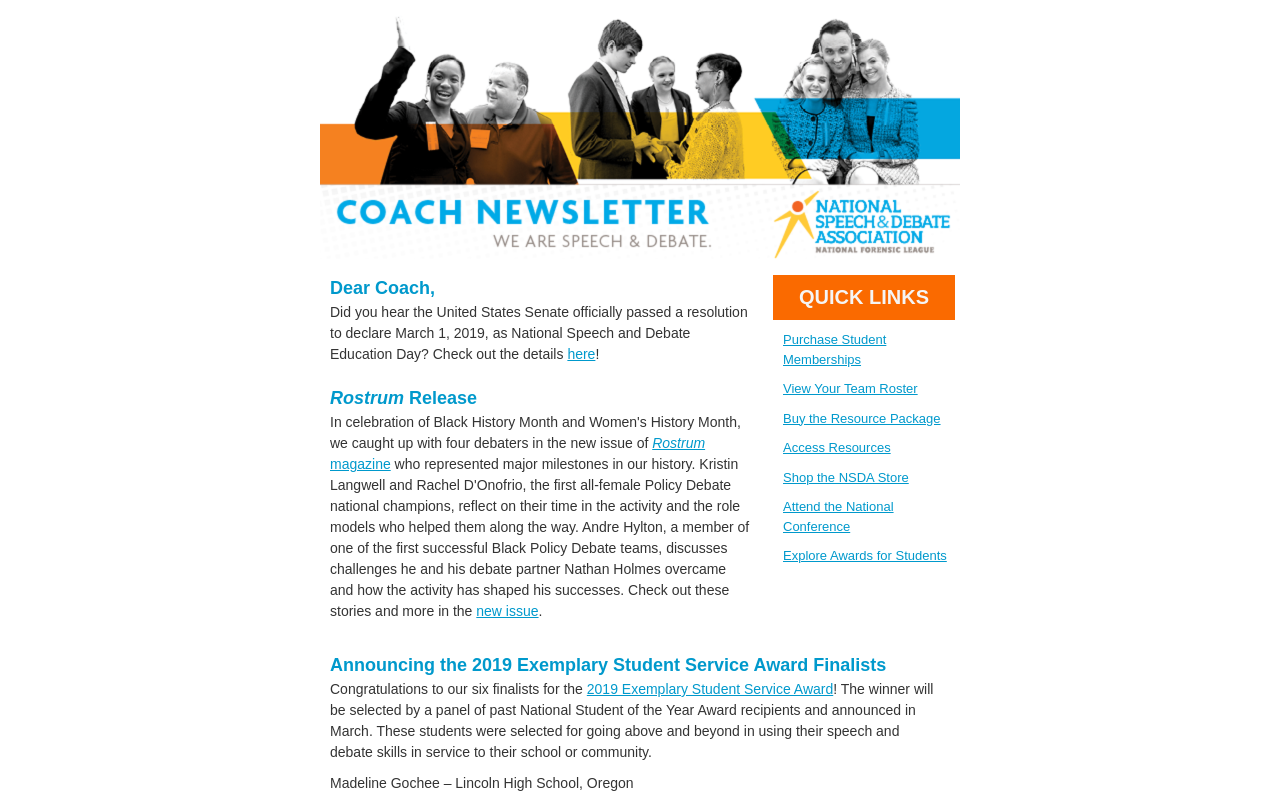Given the description Purchase Student Memberships, predict the bounding box coordinates of the UI element. Ensure the coordinates are in the format (top-left x, top-left y, bottom-right x, bottom-right y) and all values are between 0 and 1.

[0.612, 0.419, 0.692, 0.462]